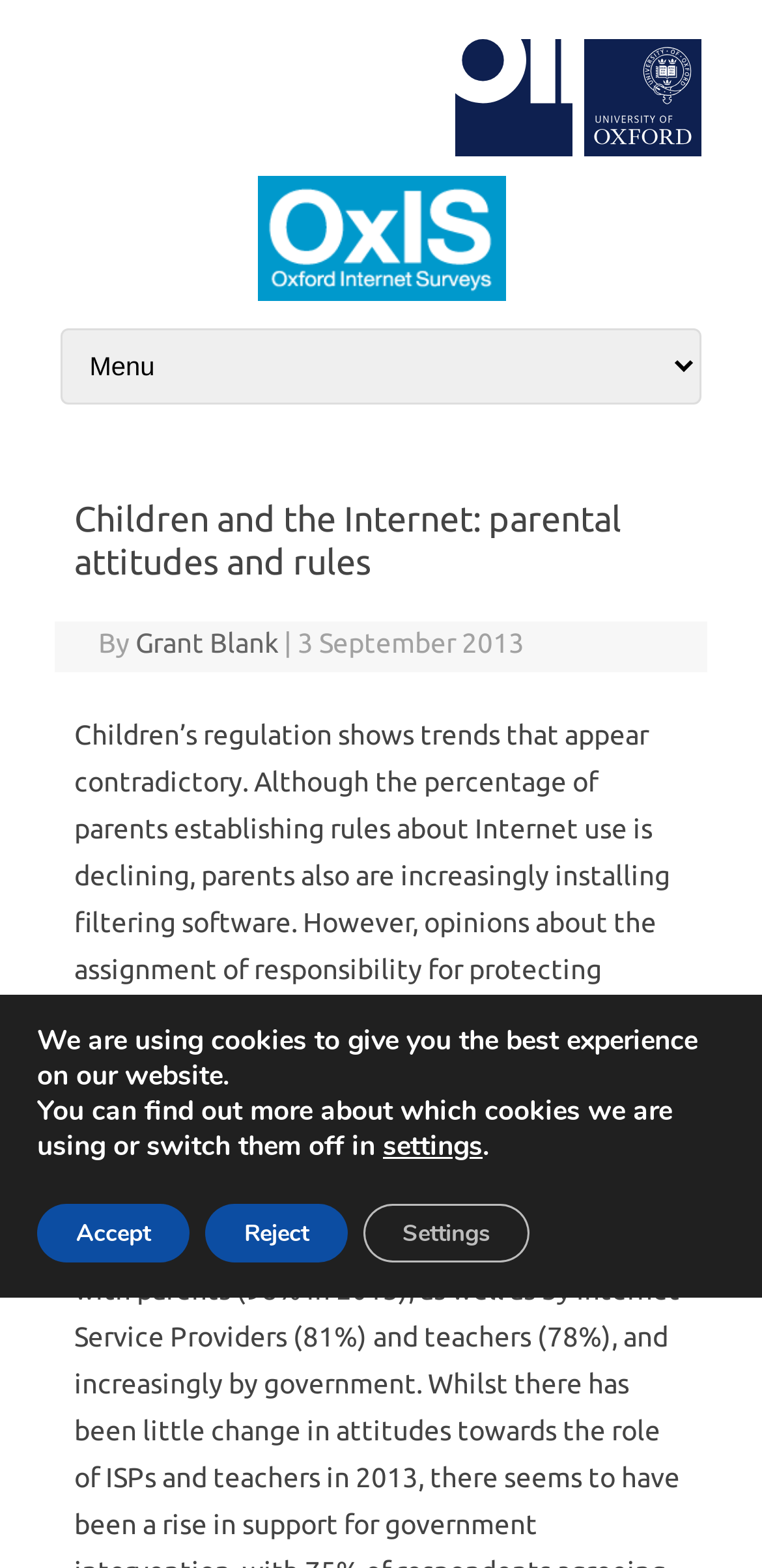What is the topic of the webpage?
Based on the visual, give a brief answer using one word or a short phrase.

Children and Internet